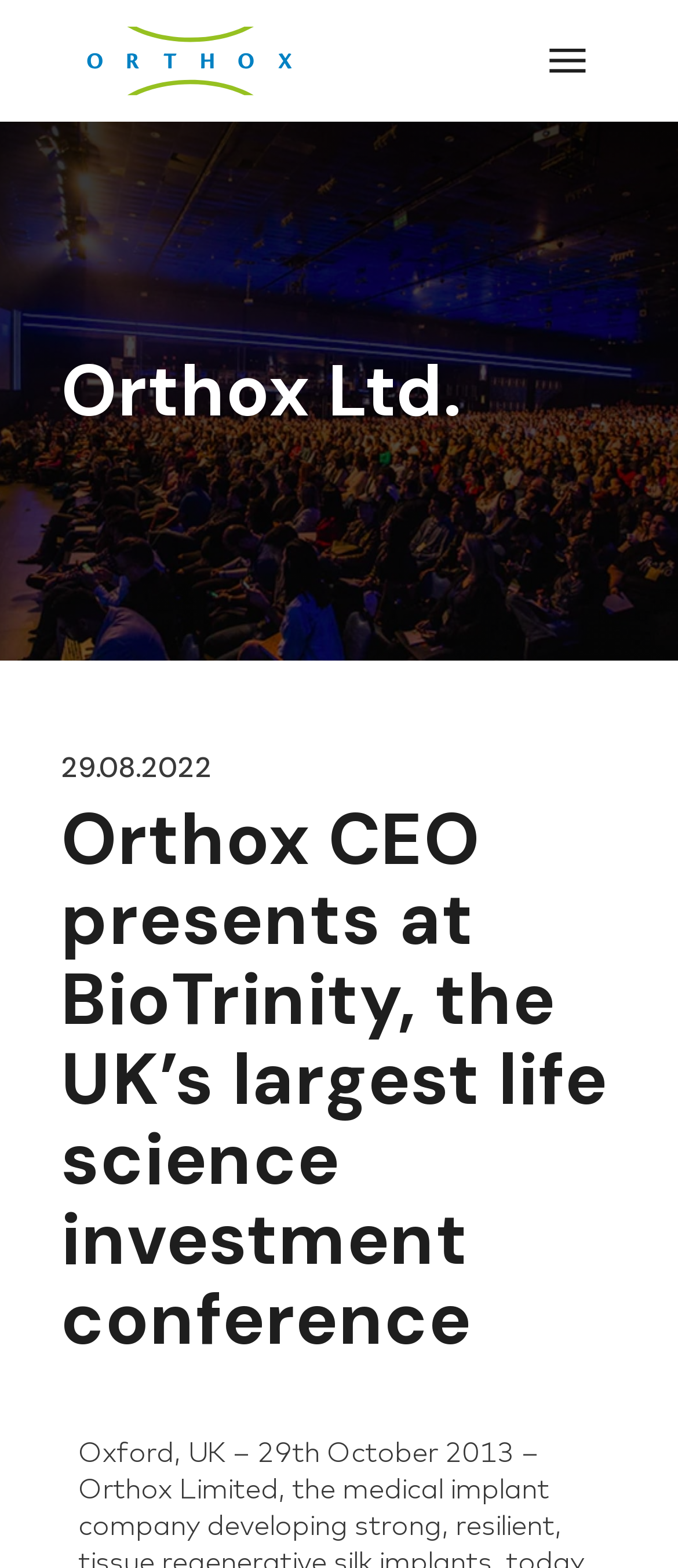Determine the bounding box coordinates of the UI element described below. Use the format (top-left x, top-left y, bottom-right x, bottom-right y) with floating point numbers between 0 and 1: aria-label="Open the menu"

[0.803, 0.028, 0.872, 0.05]